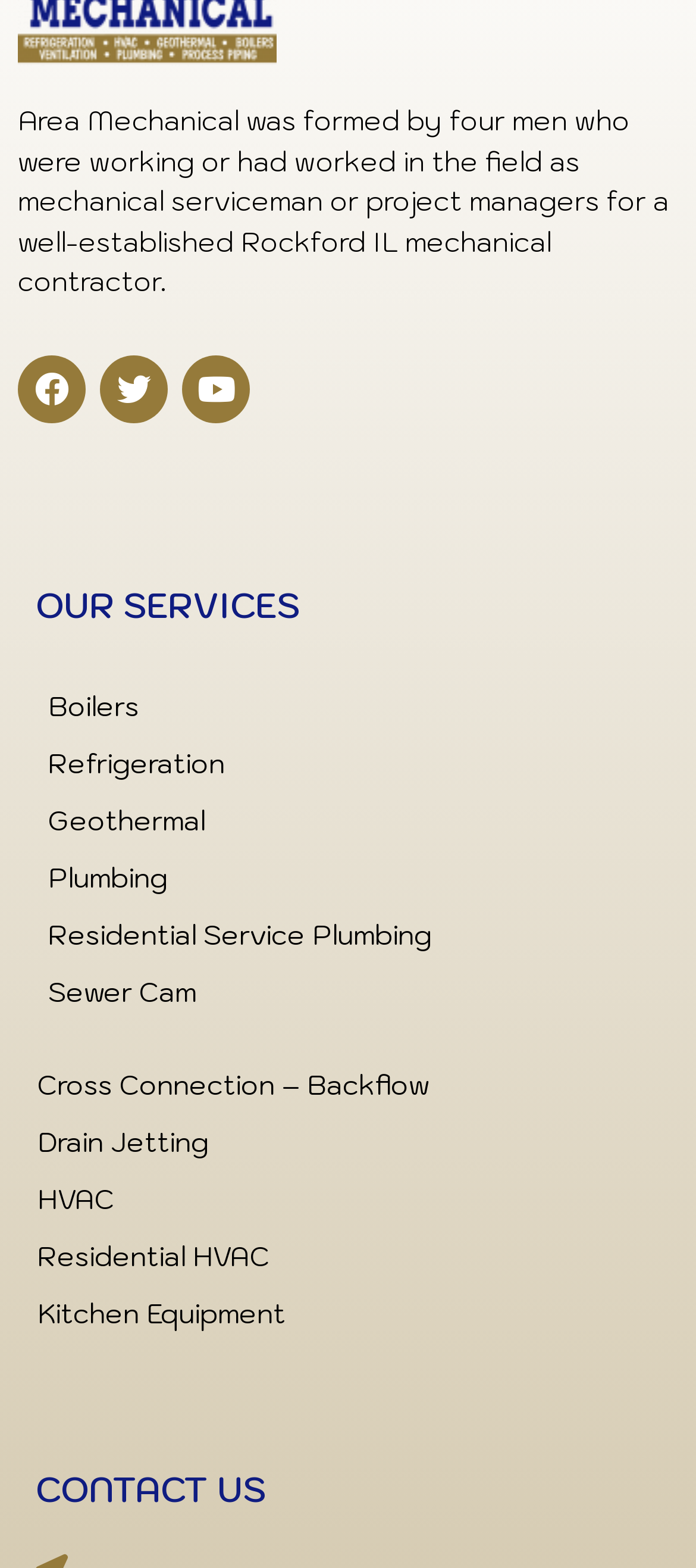For the element described, predict the bounding box coordinates as (top-left x, top-left y, bottom-right x, bottom-right y). All values should be between 0 and 1. Element description: Cross Connection – Backflow

[0.051, 0.674, 0.949, 0.711]